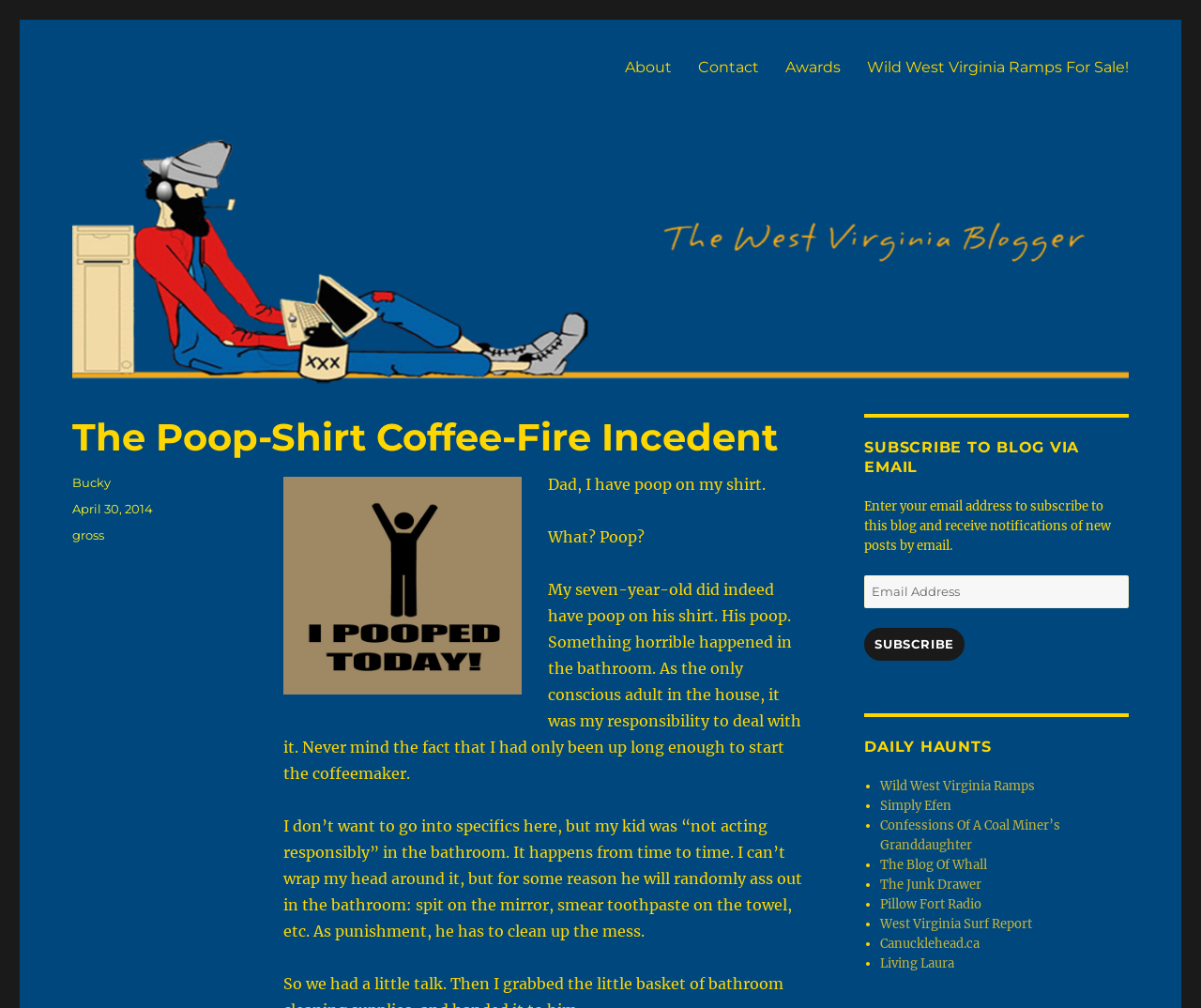Identify and provide the bounding box coordinates of the UI element described: "Pillow Fort Radio". The coordinates should be formatted as [left, top, right, bottom], with each number being a float between 0 and 1.

[0.733, 0.889, 0.817, 0.905]